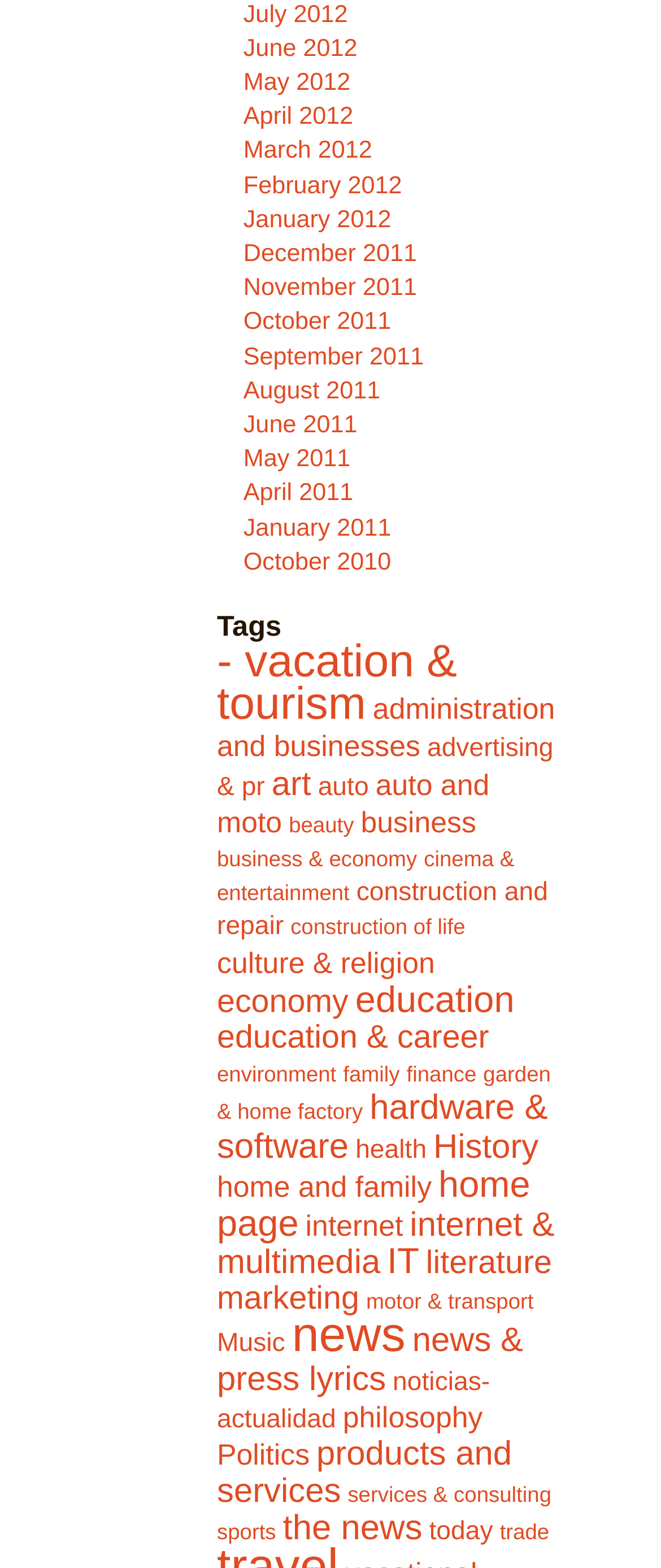How many categories are listed under 'Tags'?
Based on the image content, provide your answer in one word or a short phrase.

30